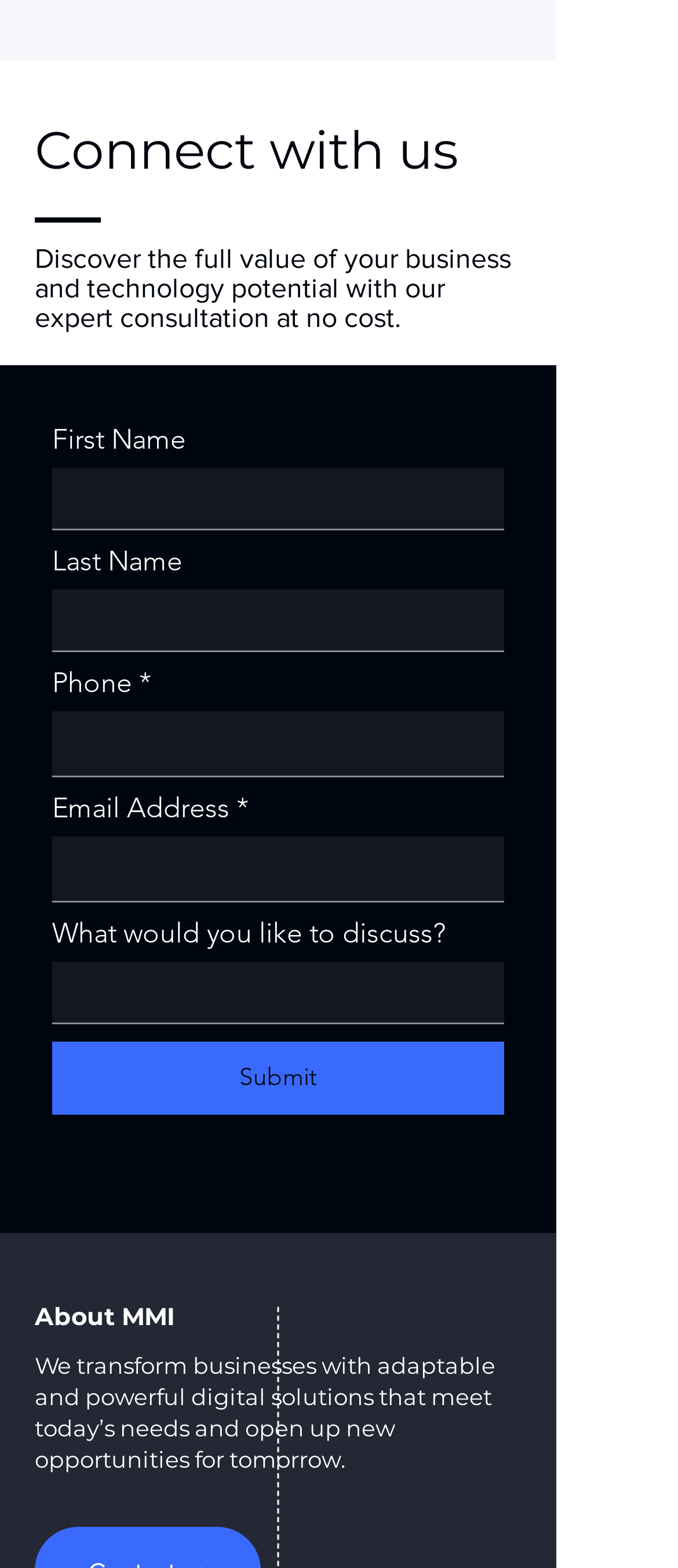What is the purpose of the consultation?
Please give a detailed and elaborate explanation in response to the question.

The purpose of the consultation can be inferred from the static text 'Discover the full value of your business and technology potential with our expert consultation at no cost.' which suggests that the consultation is meant to help businesses discover their full potential in terms of business and technology.